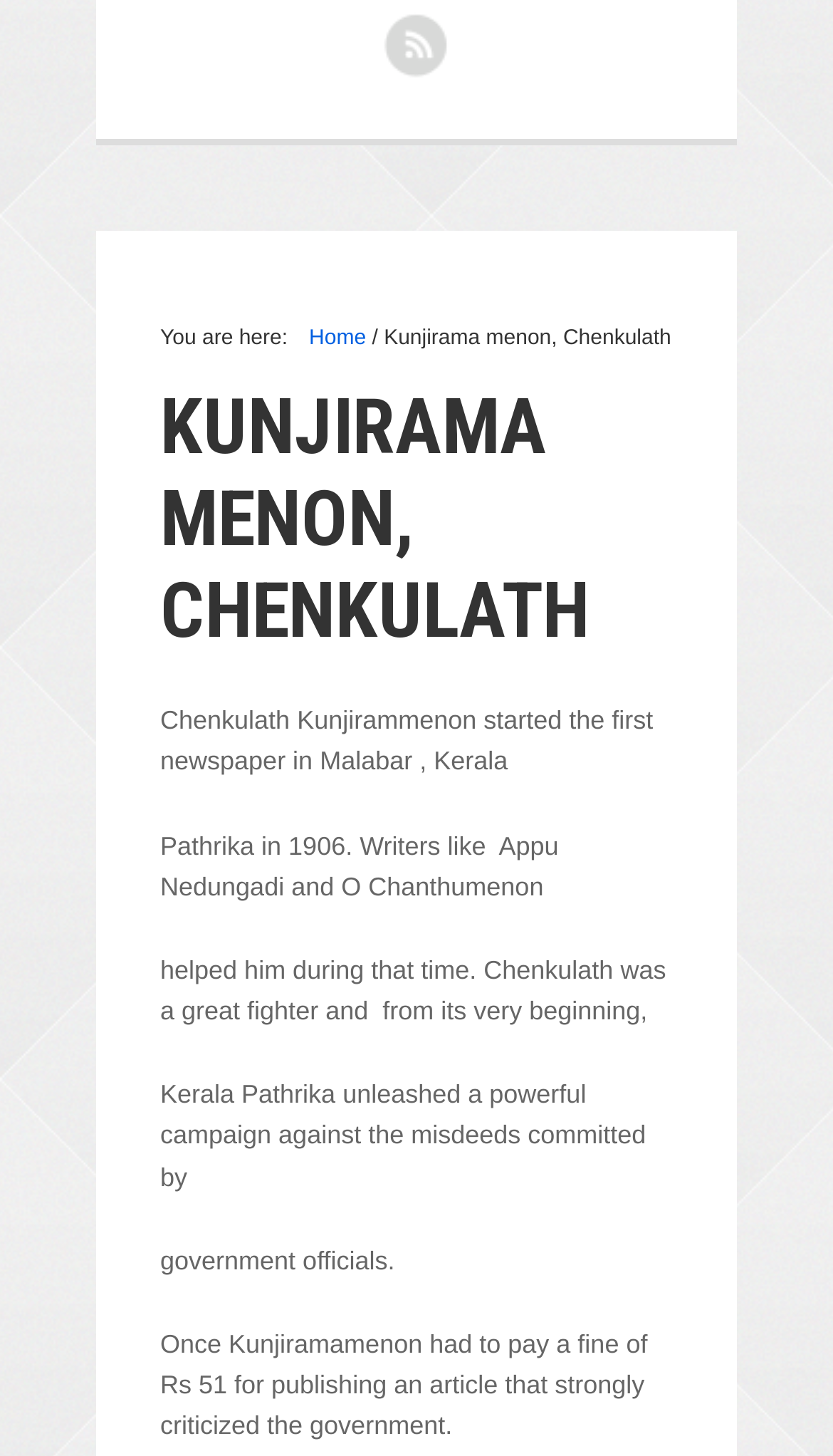Provide a short, one-word or phrase answer to the question below:
What was the name of the newspaper started by Chenkulath Kunjirammenon?

Kerala Pathrika